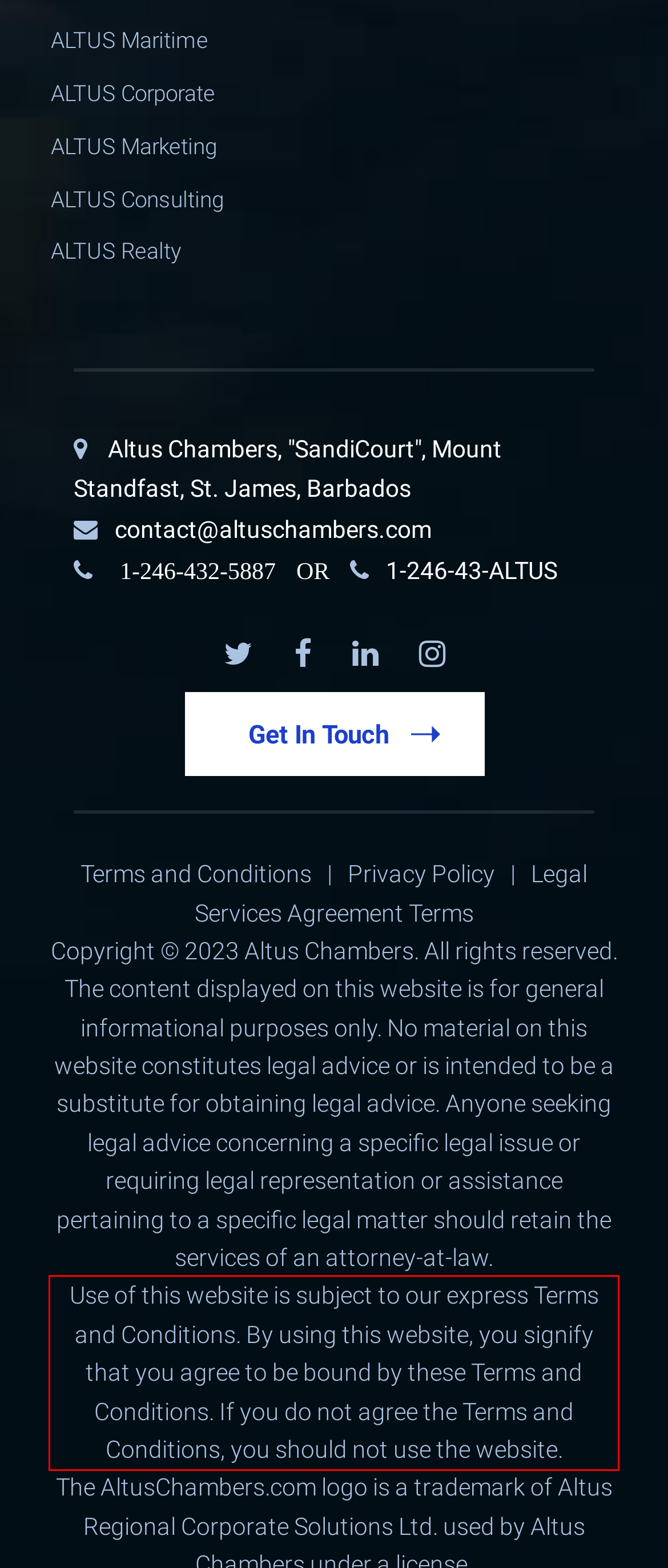Given a webpage screenshot with a red bounding box, perform OCR to read and deliver the text enclosed by the red bounding box.

Use of this website is subject to our express Terms and Conditions. By using this website, you signify that you agree to be bound by these Terms and Conditions. If you do not agree the Terms and Conditions, you should not use the website.